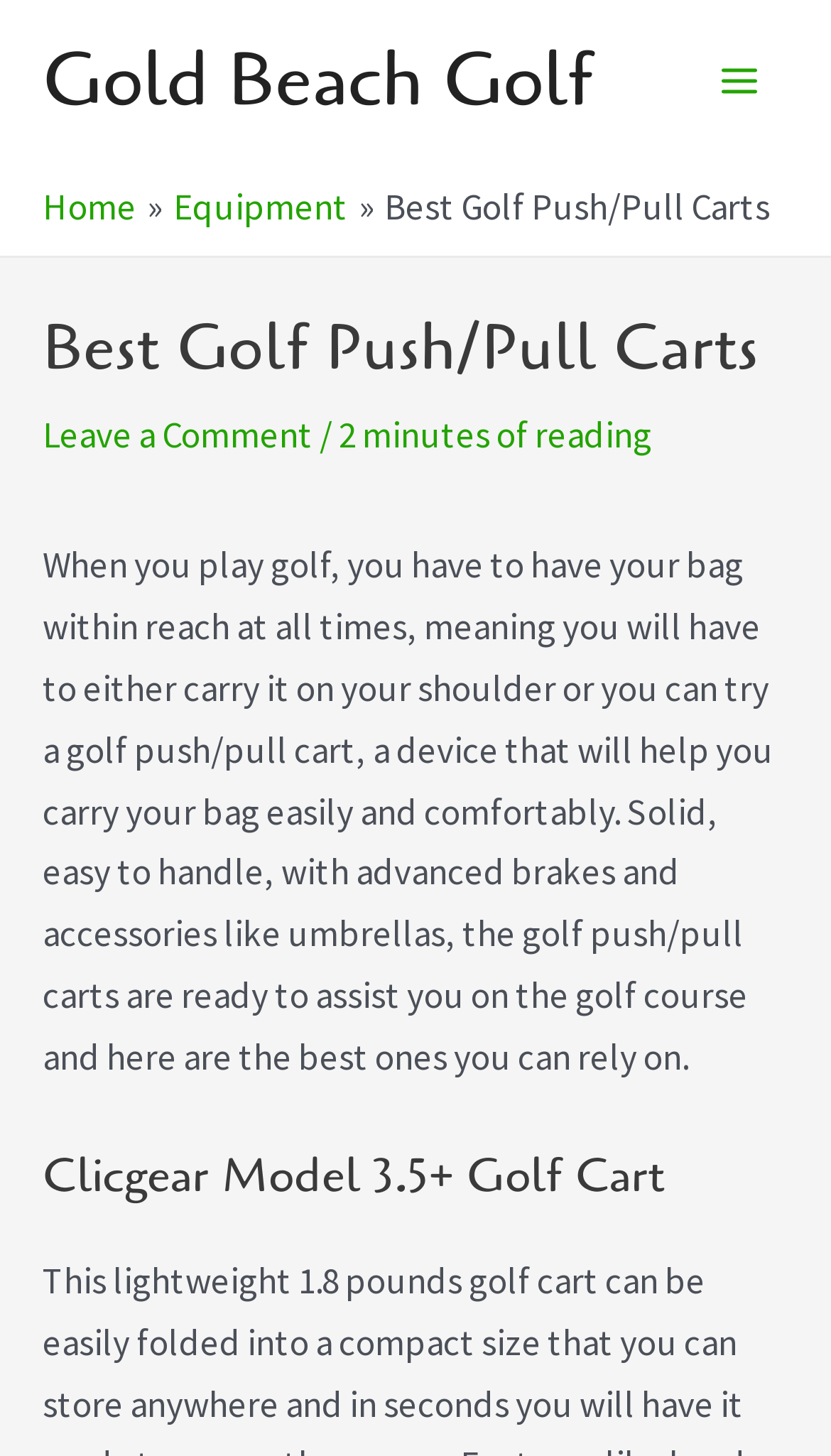Find the bounding box coordinates for the HTML element described in this sentence: "Main Menu". Provide the coordinates as four float numbers between 0 and 1, in the format [left, top, right, bottom].

[0.832, 0.022, 0.949, 0.089]